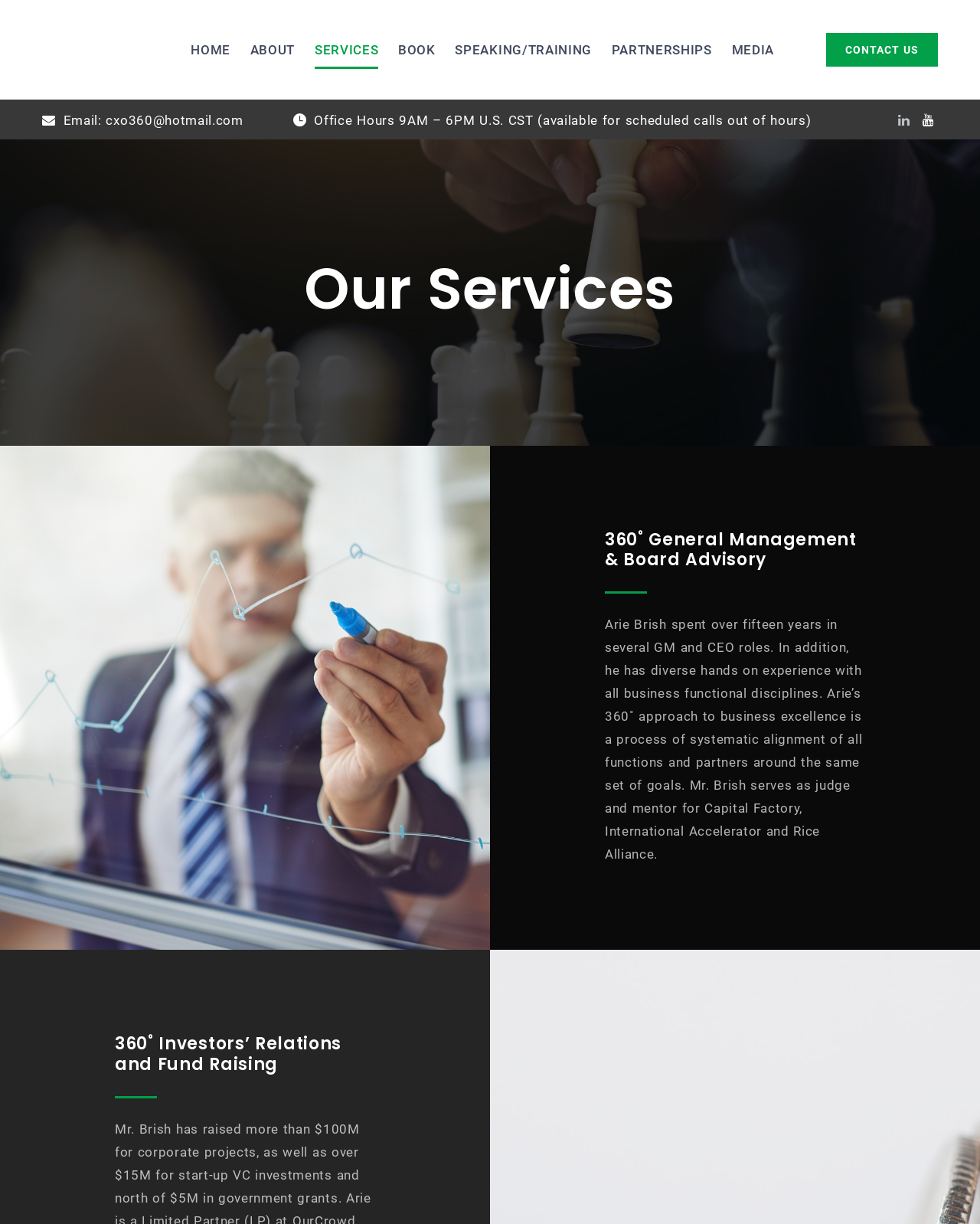Identify the bounding box coordinates of the region that needs to be clicked to carry out this instruction: "go to home page". Provide these coordinates as four float numbers ranging from 0 to 1, i.e., [left, top, right, bottom].

[0.195, 0.025, 0.235, 0.056]